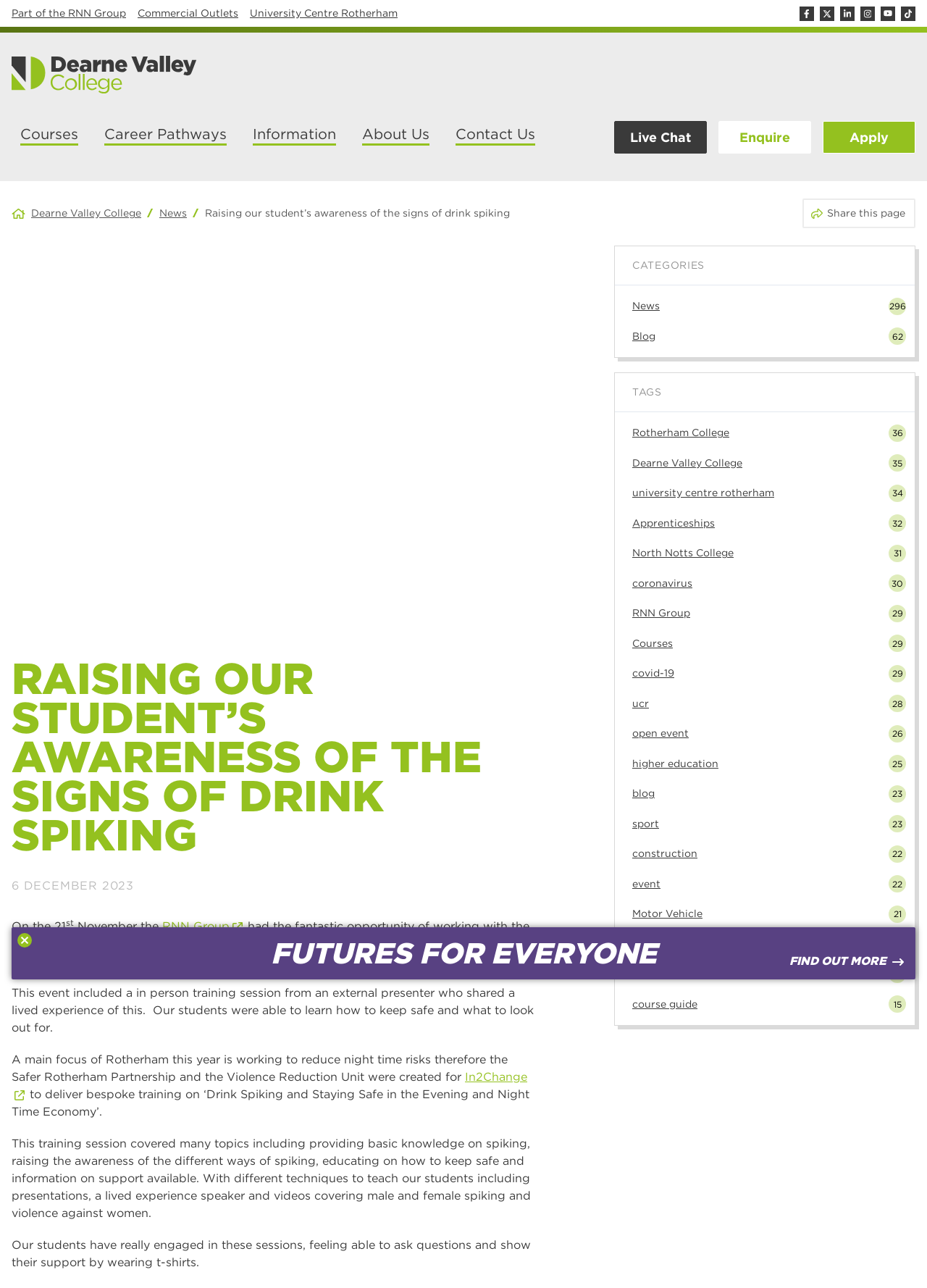Produce an elaborate caption capturing the essence of the webpage.

This webpage is about Dearne Valley College, a part of the RNN Group. At the top, there is a navigation menu with links to "Group and campus links", "Commercial Outlets", "University Centre Rotherham", and social media links to Facebook, Twitter, LinkedIn, Instagram, YouTube, and TikTok.

Below the navigation menu, there is a main website navigation section with links to "Courses", "Career Pathways", "Information", "About Us", and "Contact Us". Additionally, there are links to "Live Chat", "Enquire", and "Apply".

The main content of the webpage is an article titled "Raising our student’s awareness of the signs of drink spiking". The article discusses an event where the RNN Group worked with the South Yorkshire Violence Reduction Unit and In2Change to raise awareness about drink spiking among students. The event included a training session with a lived experience speaker, presentations, and videos covering male and female spiking and violence against women.

The article is divided into several paragraphs, with headings and subheadings. There are also links to "RNN Group" and "In2Change" within the article.

On the right side of the webpage, there is a section with categories and tags related to the article. The categories include "News" and "Blog", and the tags include "Rotherham College", "Dearne Valley College", "University Centre Rotherham", and others.

At the bottom of the webpage, there is a link to "News" and an image.